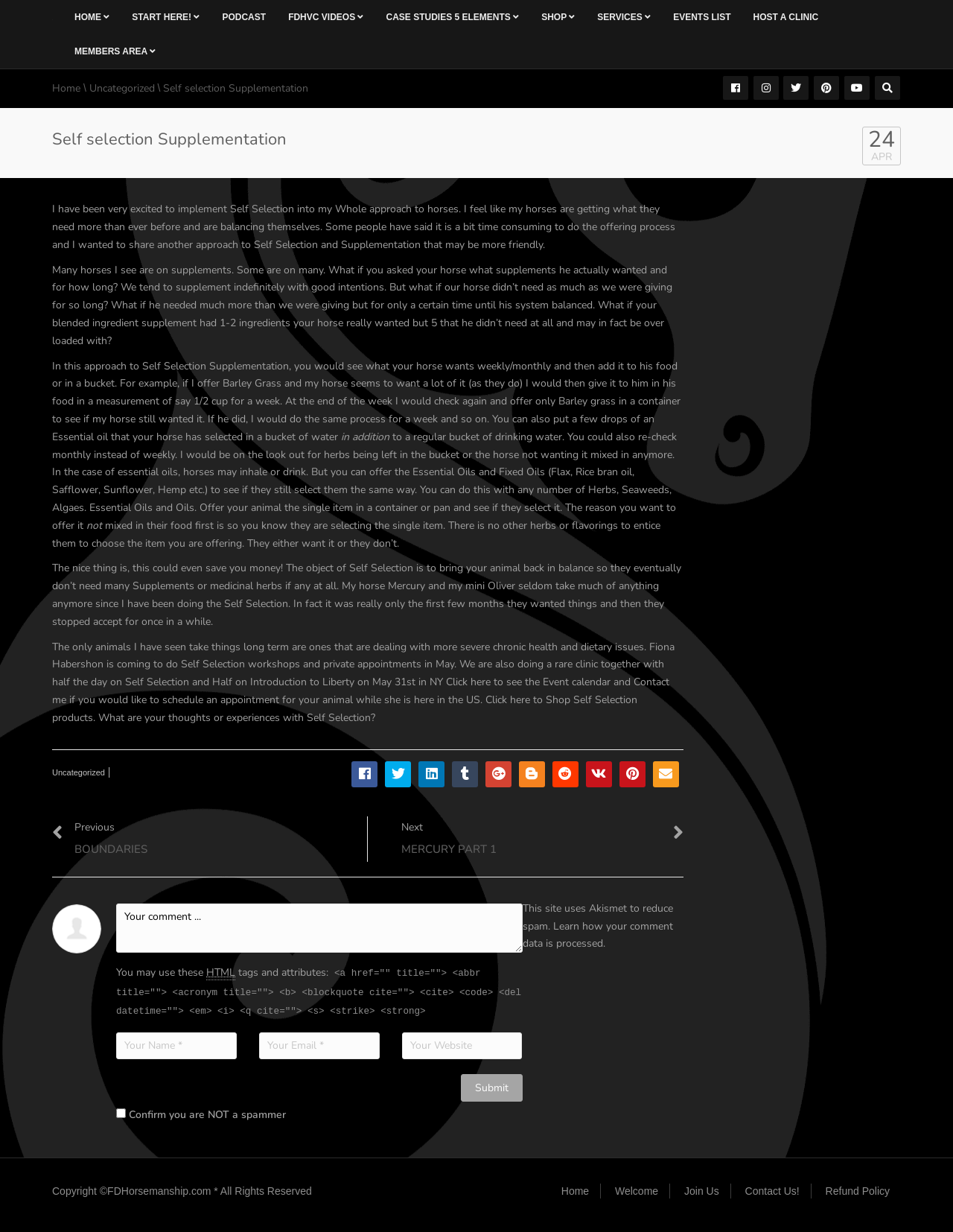Given the webpage screenshot, identify the bounding box of the UI element that matches this description: "Host a Clinic".

[0.778, 0.0, 0.871, 0.028]